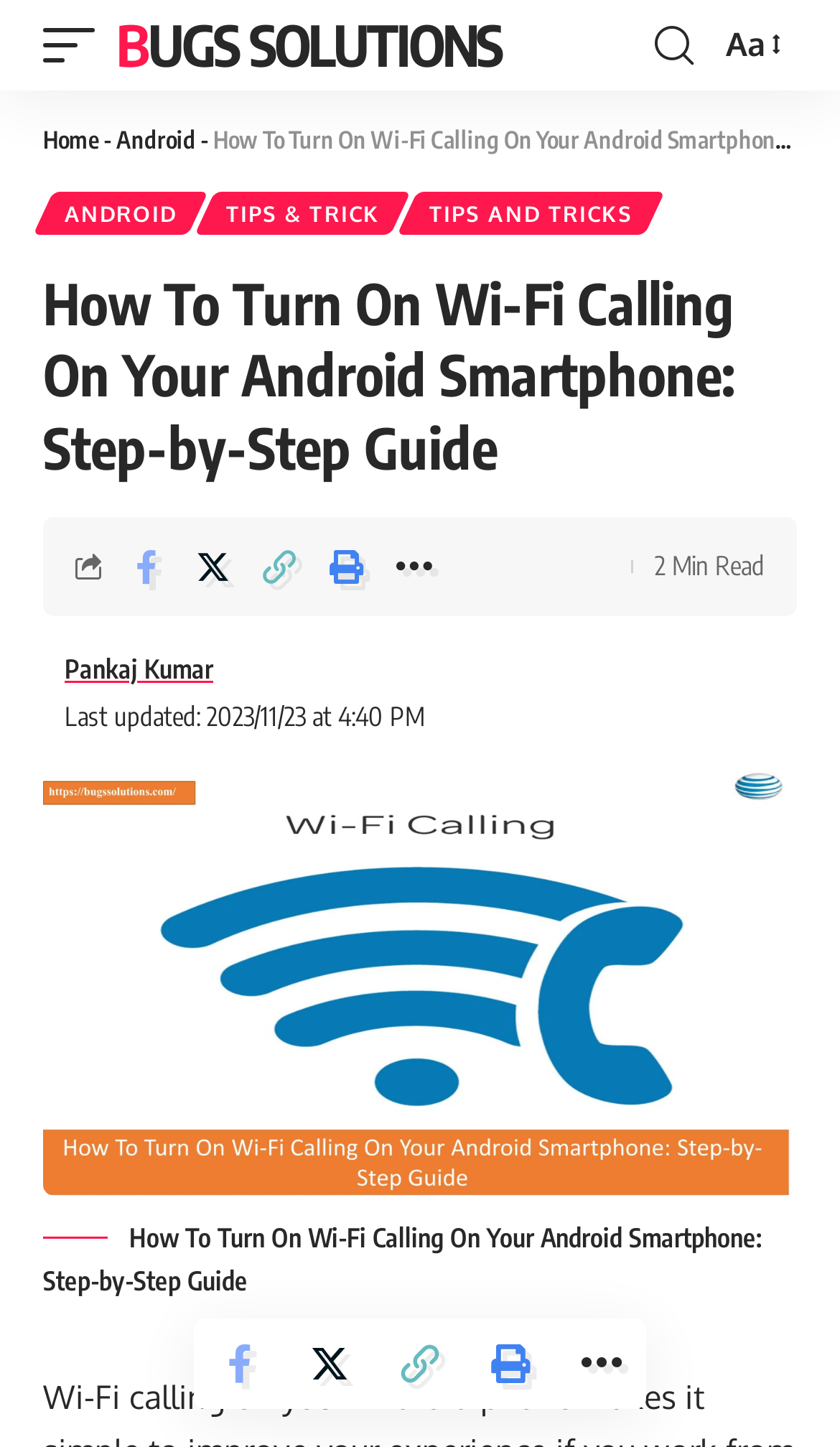Determine the bounding box coordinates for the area that should be clicked to carry out the following instruction: "Search for doulas by city".

None